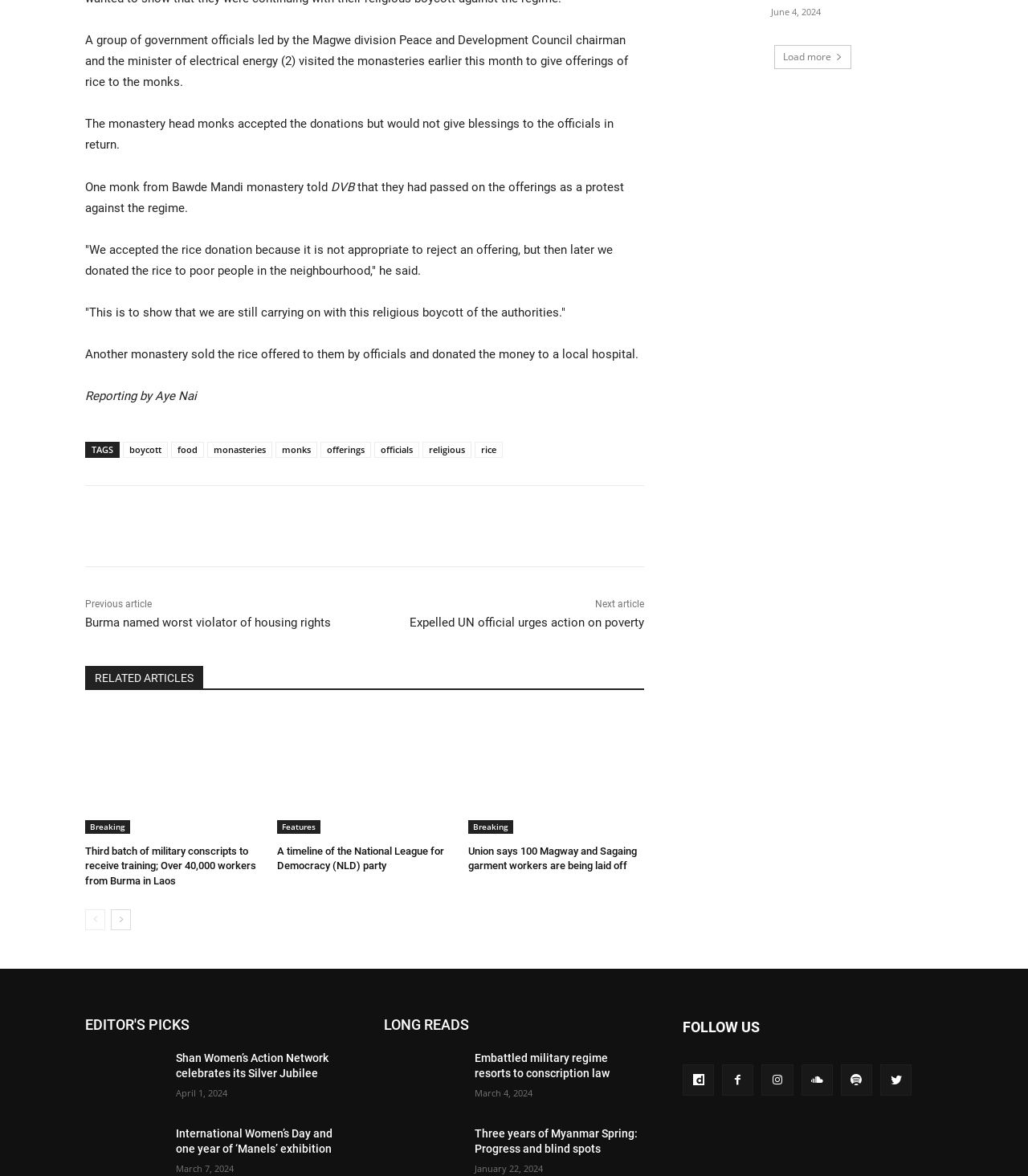Please find the bounding box for the UI element described by: "Load more".

[0.753, 0.038, 0.828, 0.058]